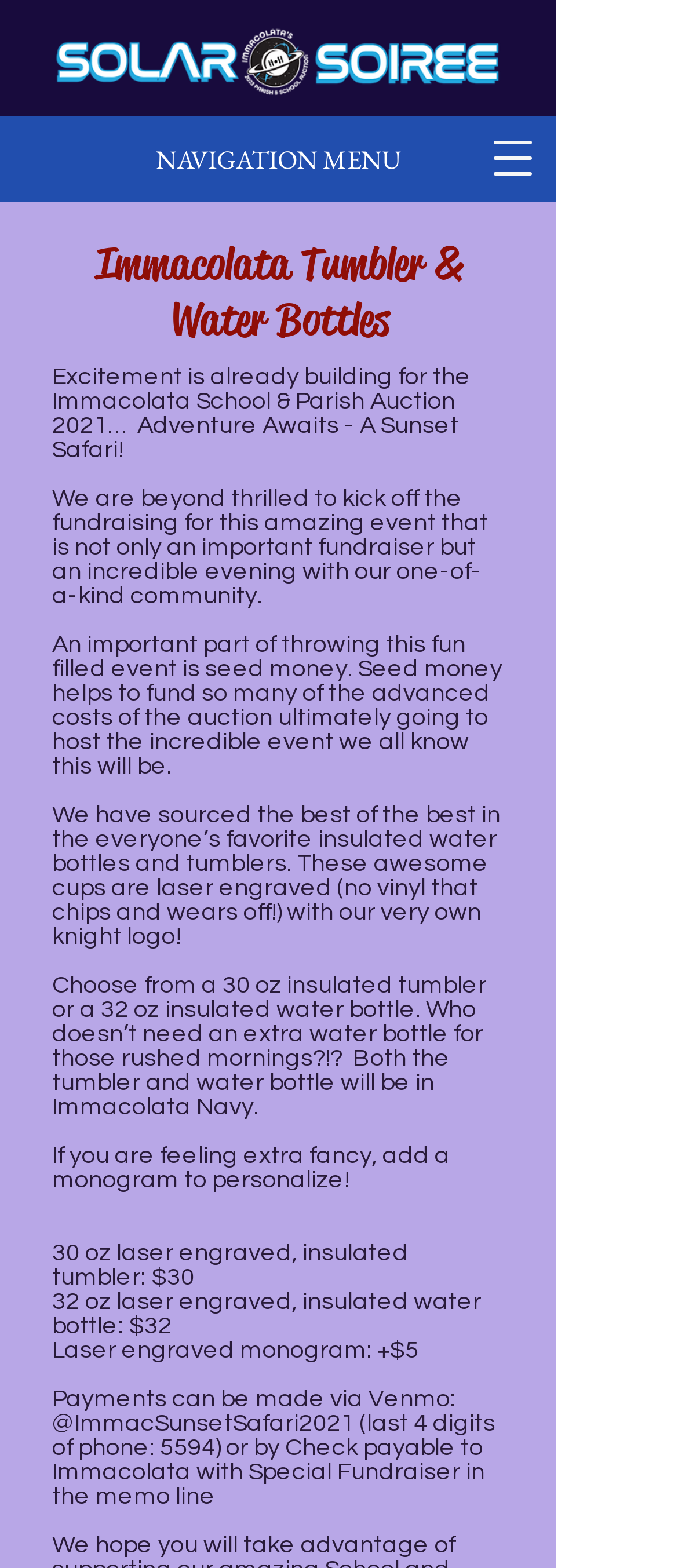What is the price of the 30 oz insulated tumbler?
Based on the visual, give a brief answer using one word or a short phrase.

$30